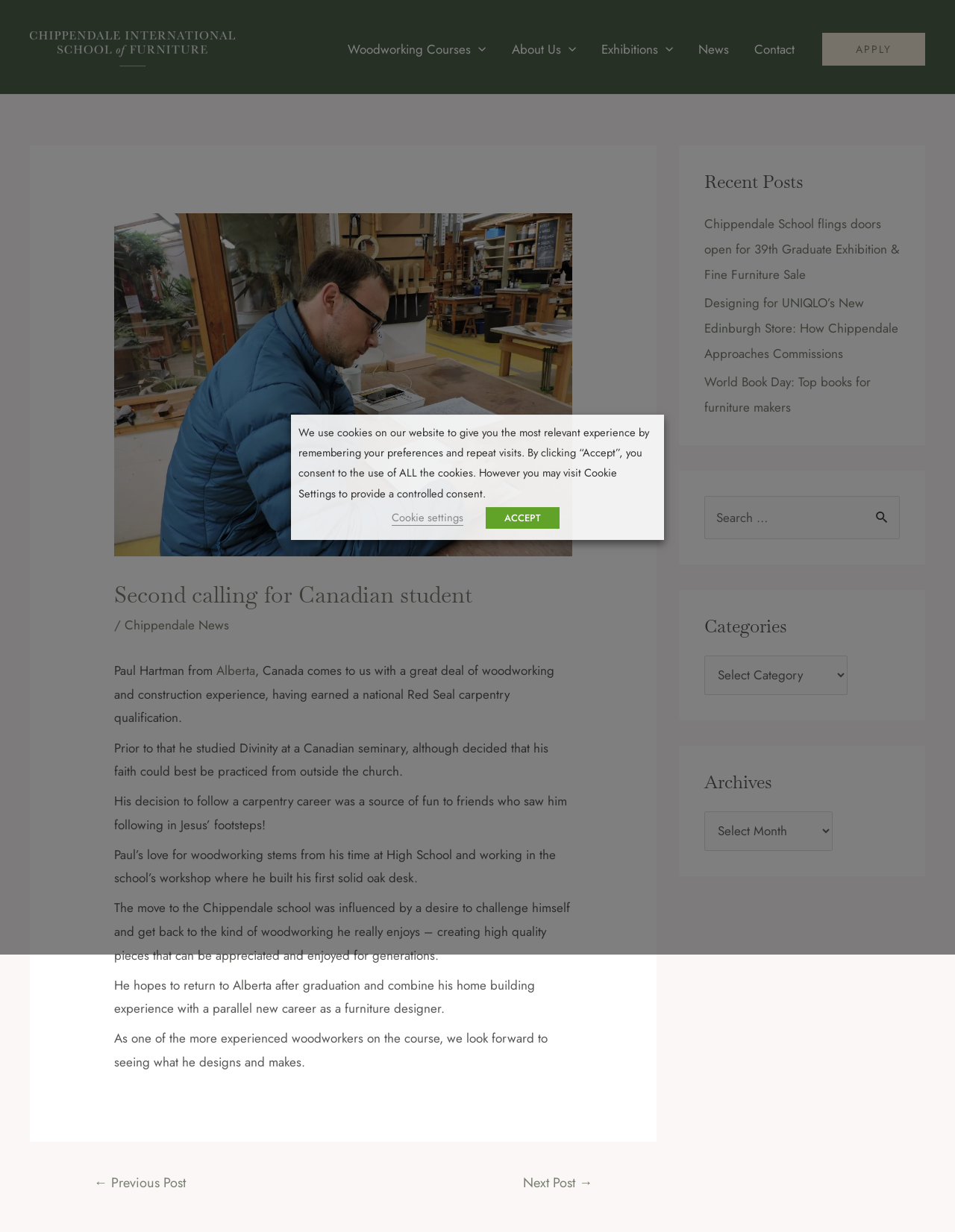Please provide the bounding box coordinates for the UI element as described: "parent_node: About Us aria-label="Menu Toggle"". The coordinates must be four floats between 0 and 1, represented as [left, top, right, bottom].

[0.587, 0.025, 0.603, 0.055]